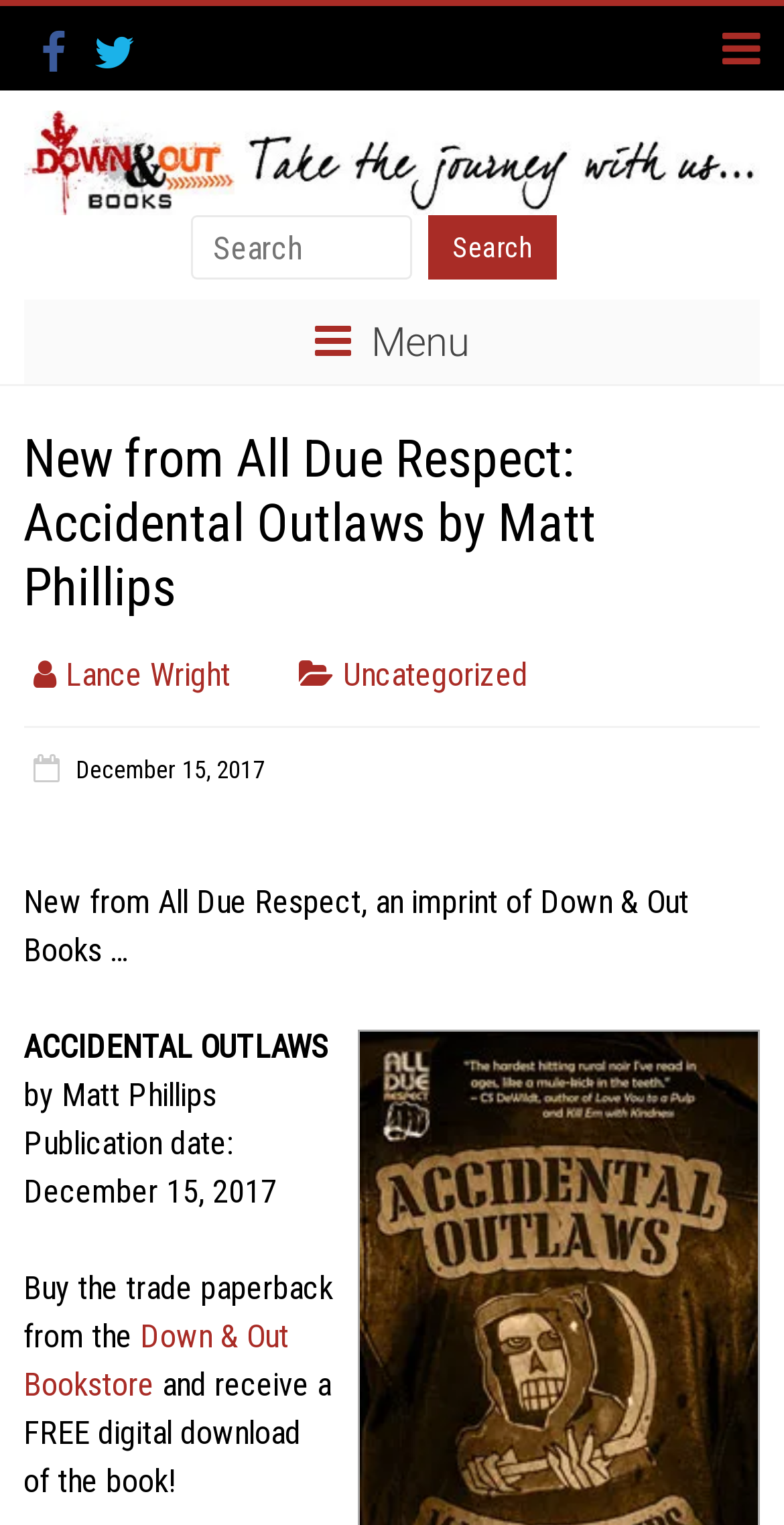Indicate the bounding box coordinates of the clickable region to achieve the following instruction: "Go to Down & Out Books."

[0.027, 0.156, 0.204, 0.346]